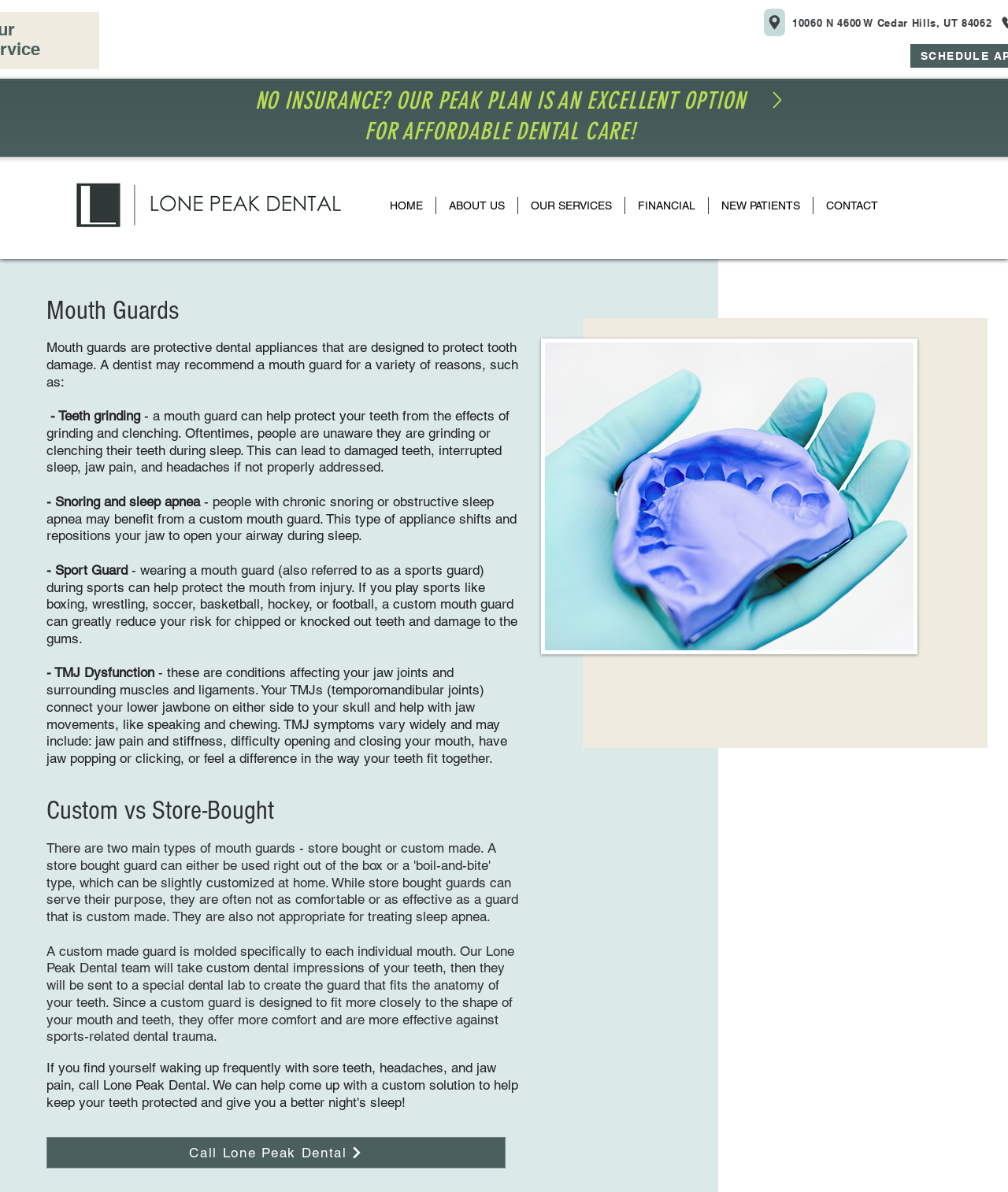Specify the bounding box coordinates for the region that must be clicked to perform the given instruction: "View the 'HOME' page".

[0.374, 0.165, 0.432, 0.18]